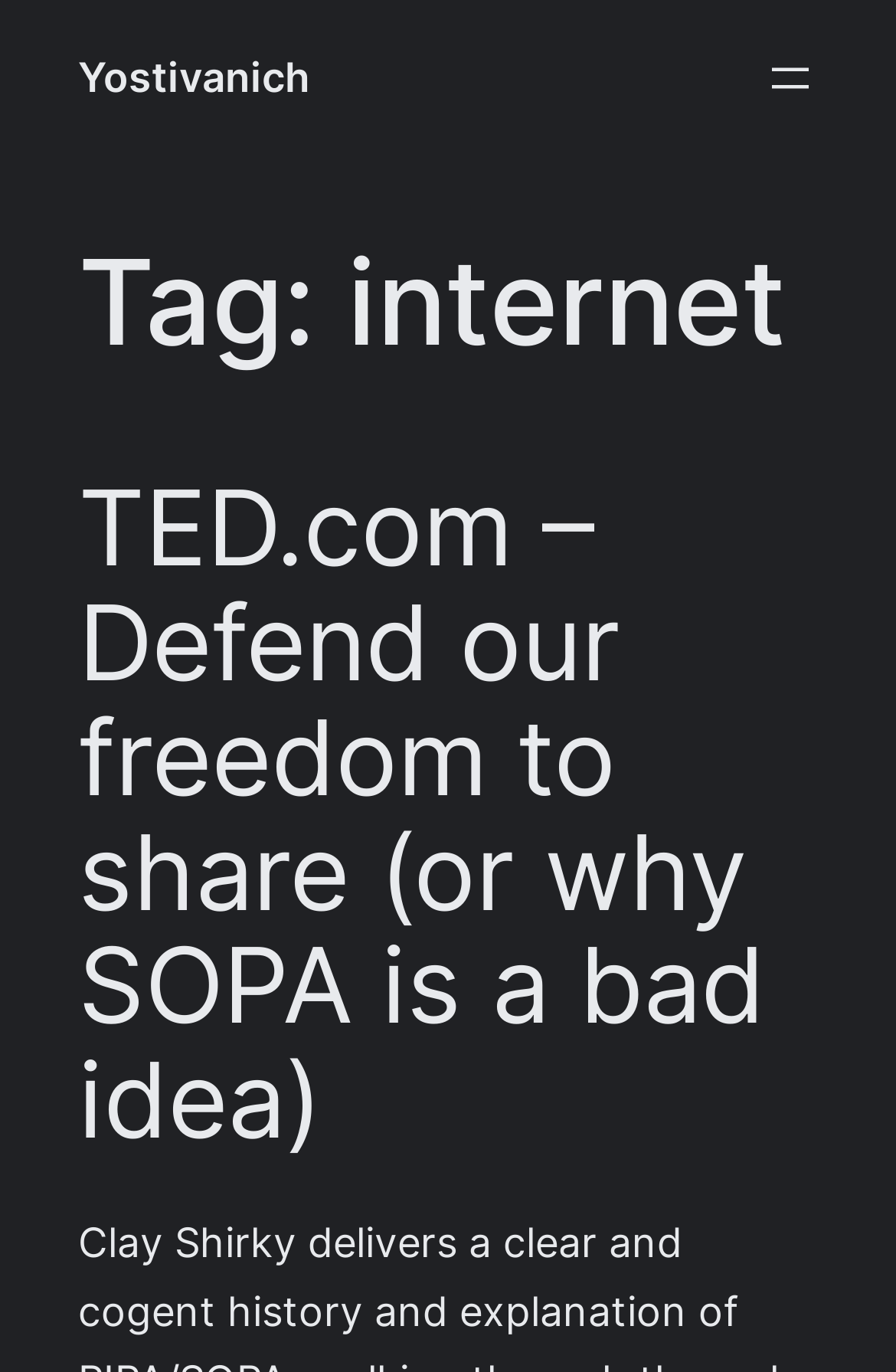Please determine the bounding box coordinates for the element with the description: "Yostivanich".

[0.087, 0.039, 0.346, 0.074]